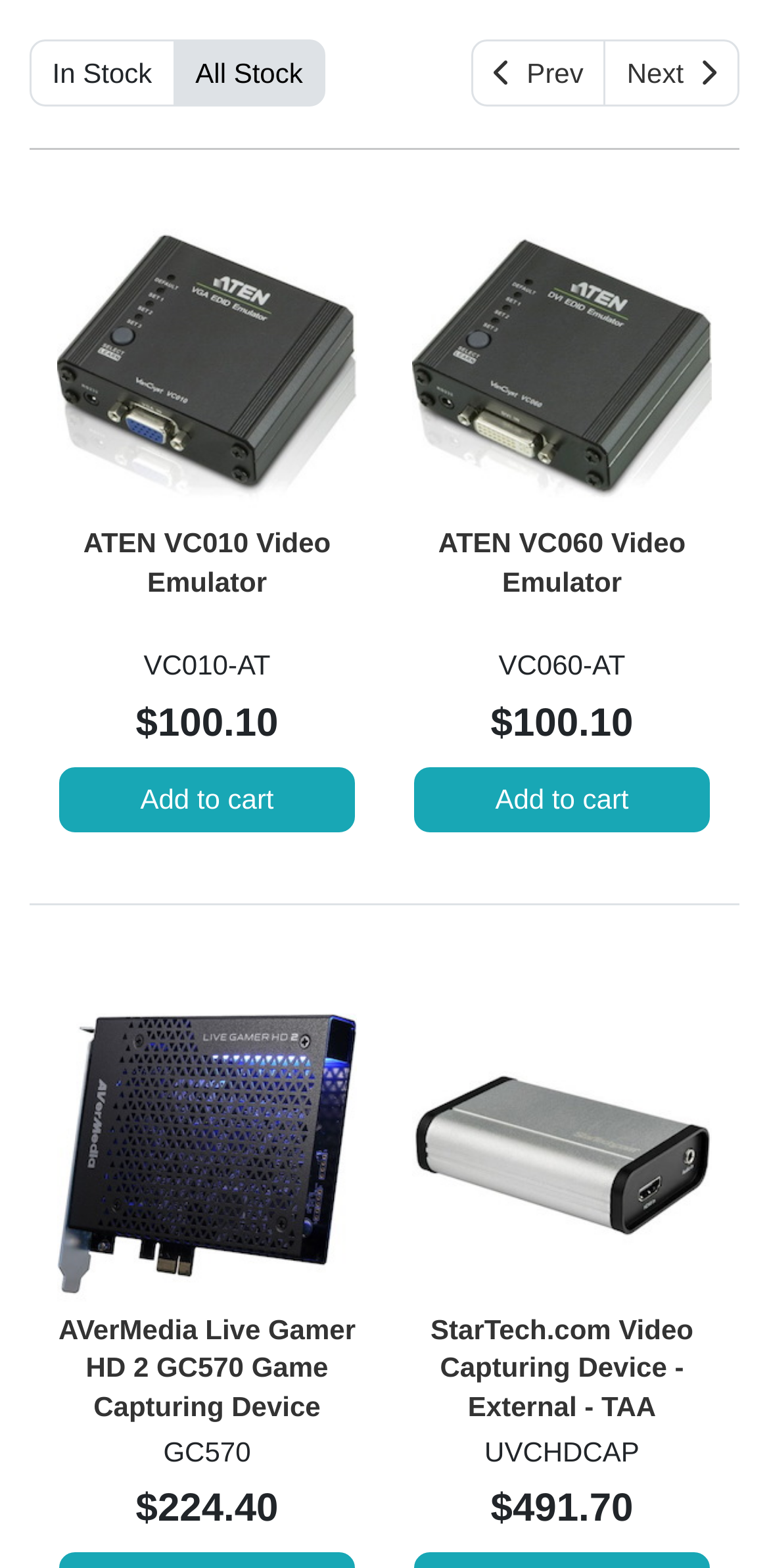Extract the bounding box coordinates for the described element: "Prev". The coordinates should be represented as four float numbers between 0 and 1: [left, top, right, bottom].

[0.612, 0.026, 0.788, 0.068]